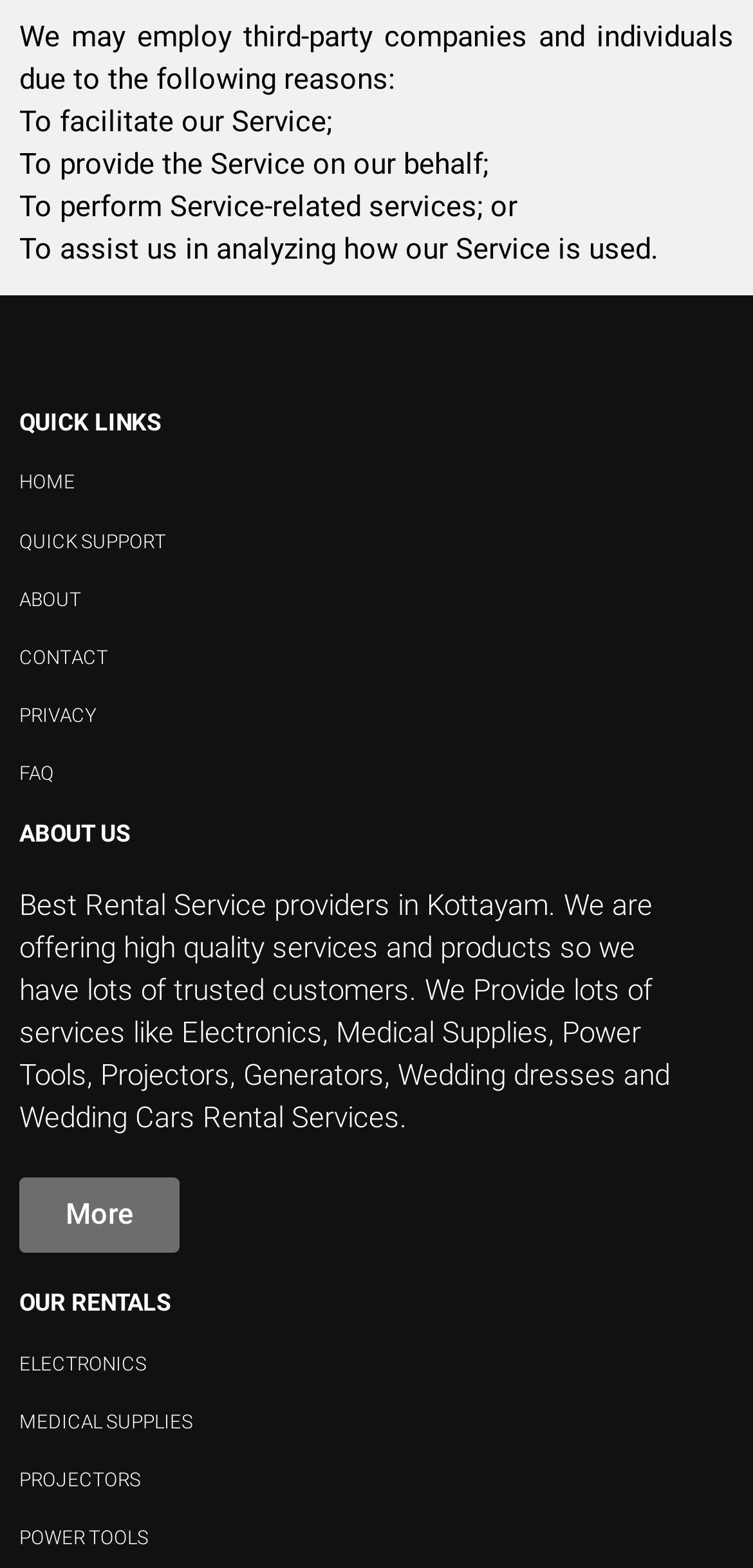Determine the bounding box for the described HTML element: "MEDICAL SUPPLIES". Ensure the coordinates are four float numbers between 0 and 1 in the format [left, top, right, bottom].

[0.026, 0.899, 0.256, 0.913]